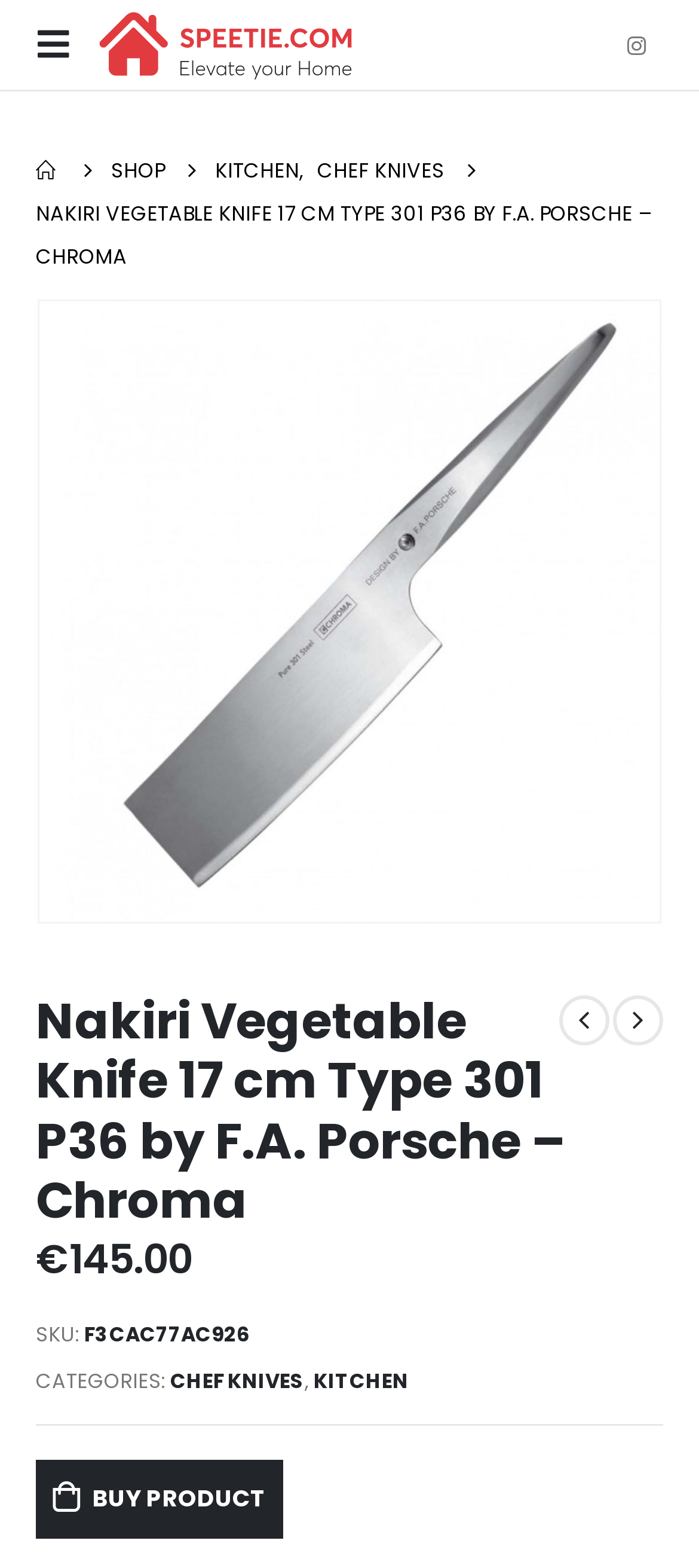Locate the bounding box of the UI element based on this description: "GIFT IDEAS". Provide four float numbers between 0 and 1 as [left, top, right, bottom].

None